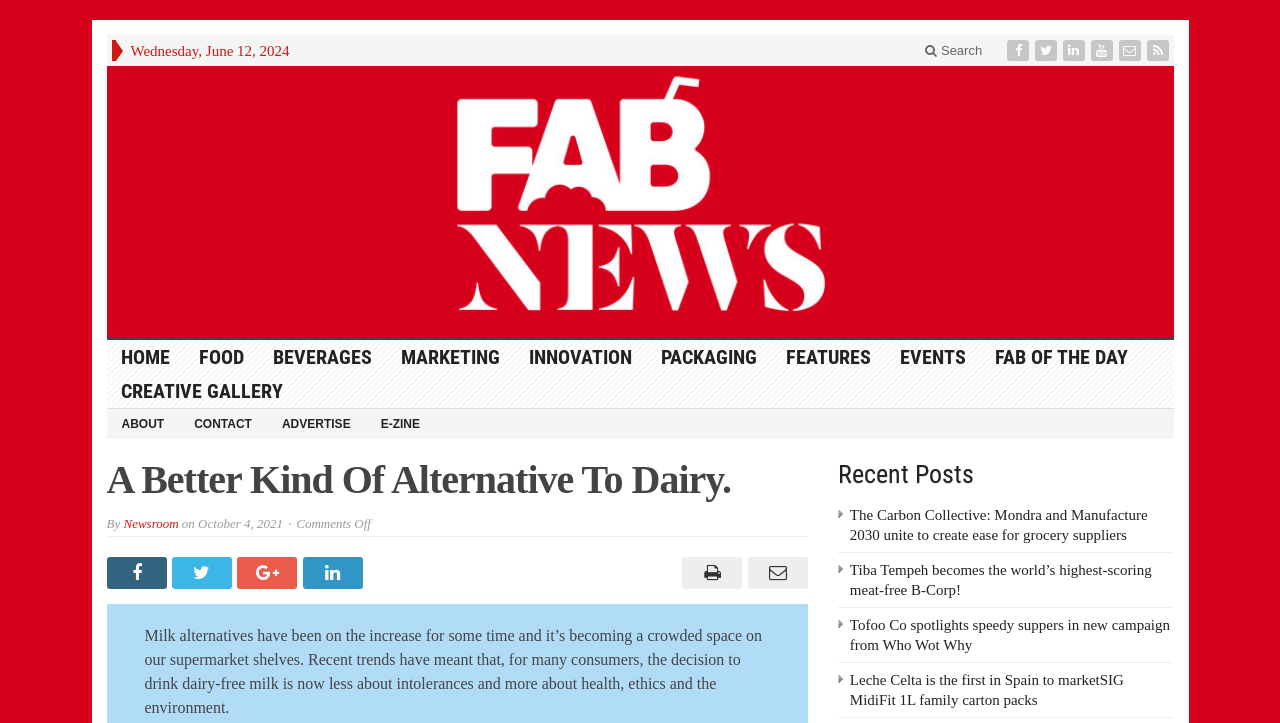What is the date displayed at the top of the page?
We need a detailed and meticulous answer to the question.

I found the date by looking at the top of the page, where I saw a static text element with the content 'Wednesday, June 12, 2024'.